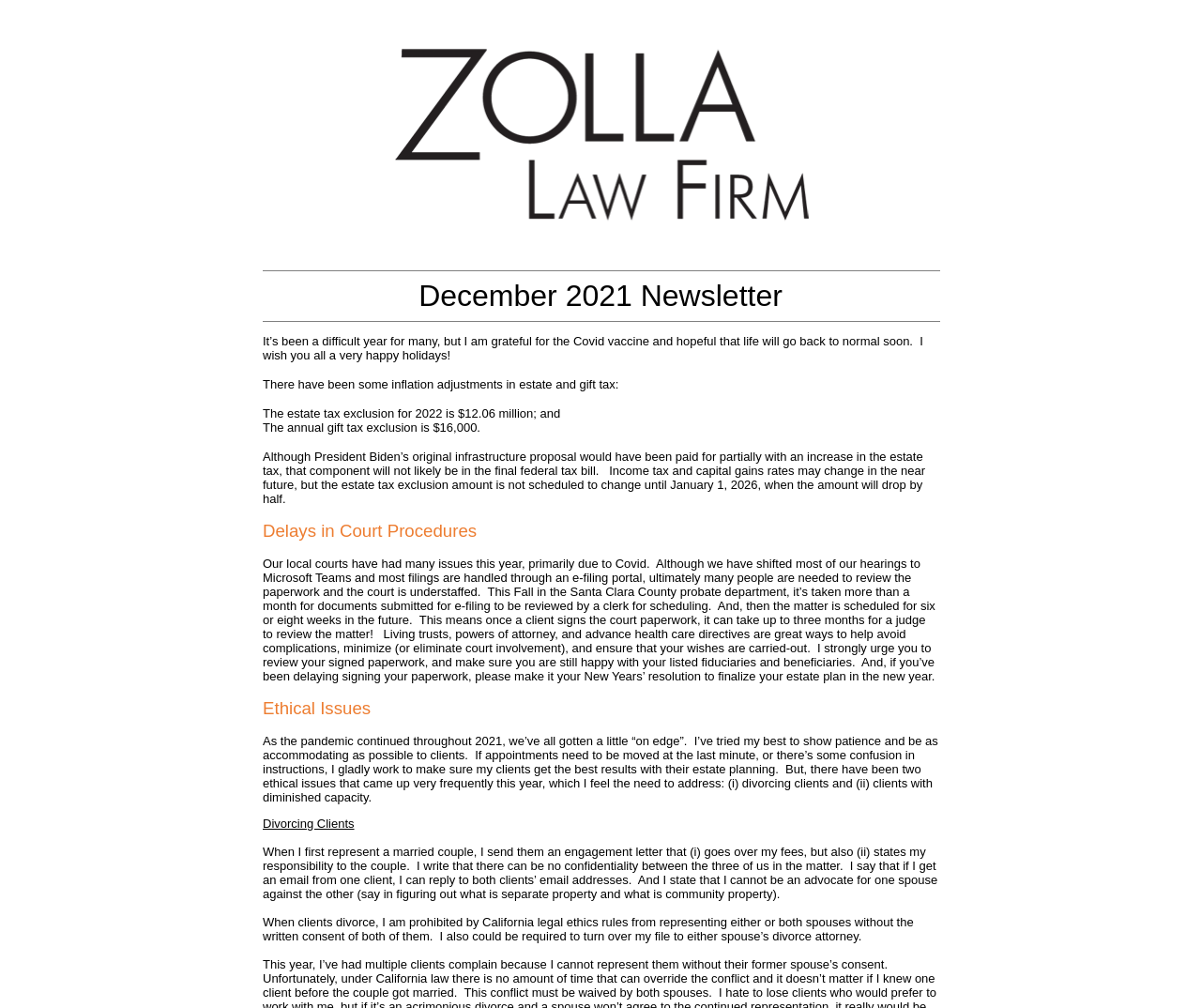Answer with a single word or phrase: 
What is an issue that arises when clients divorce?

Confidentiality